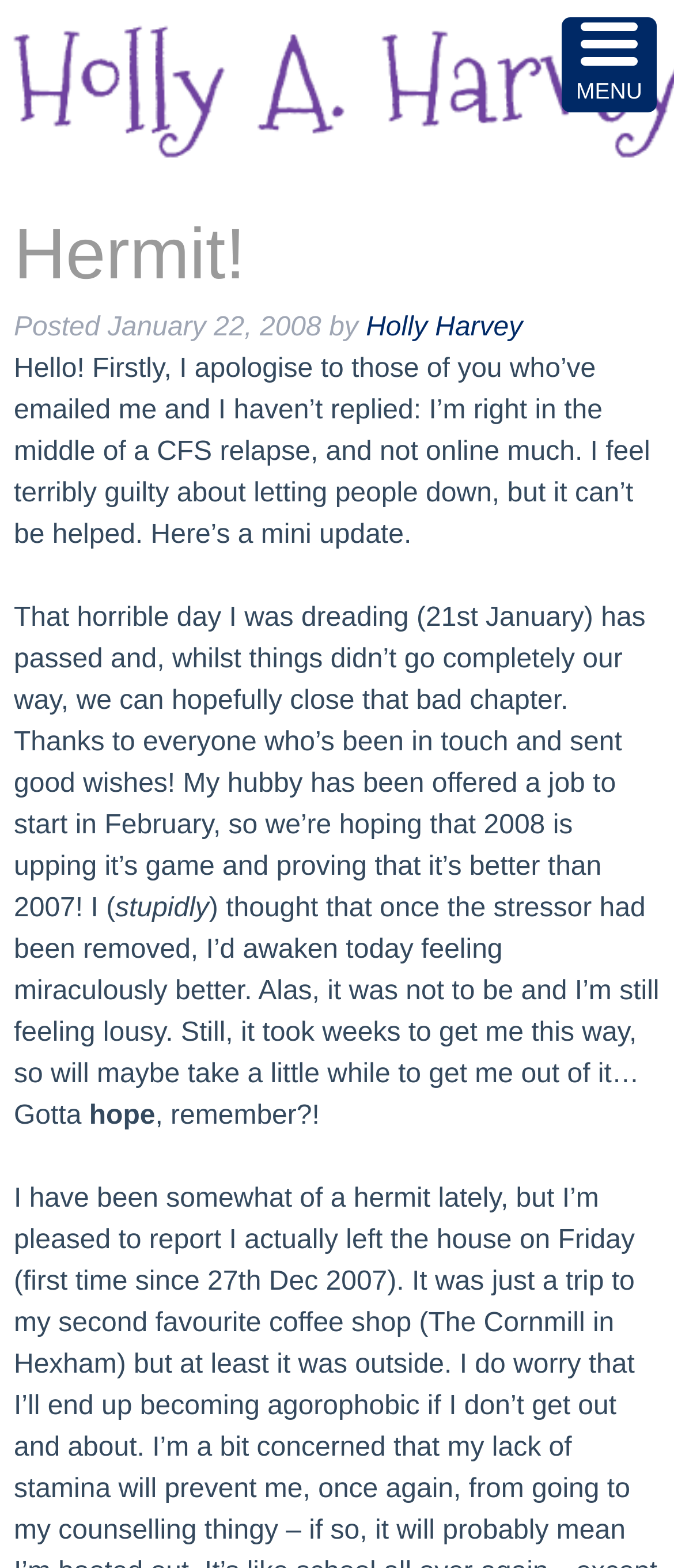Create a detailed summary of all the visual and textual information on the webpage.

The webpage appears to be a personal blog or website, with the title "Hermit! - Holly A Harvey Official Website" at the top. Below the title, there is a header section that contains the blog post title "Hermit!", the text "Posted" followed by the date "January 22, 2008", the author's name "Holly Harvey", and a brief description of the post.

The main content of the webpage is a blog post, which starts with an apology from the author for not responding to emails due to a relapse of Chronic Fatigue Syndrome (CFS). The author expresses feelings of guilt and explains that they are not online much. The post then moves on to discuss a recent event on January 21st, which did not go as planned, but the author is grateful for the support from others. The author's husband has been offered a job, and they are hoping for a better year in 2008.

The blog post continues with the author sharing their personal struggles with CFS, feeling unwell, and hoping to recover soon. The text is written in a conversational tone, with the author using colloquial expressions and punctuation.

At the top right corner of the webpage, there is a button labeled "MENU" that triggers a menu container.